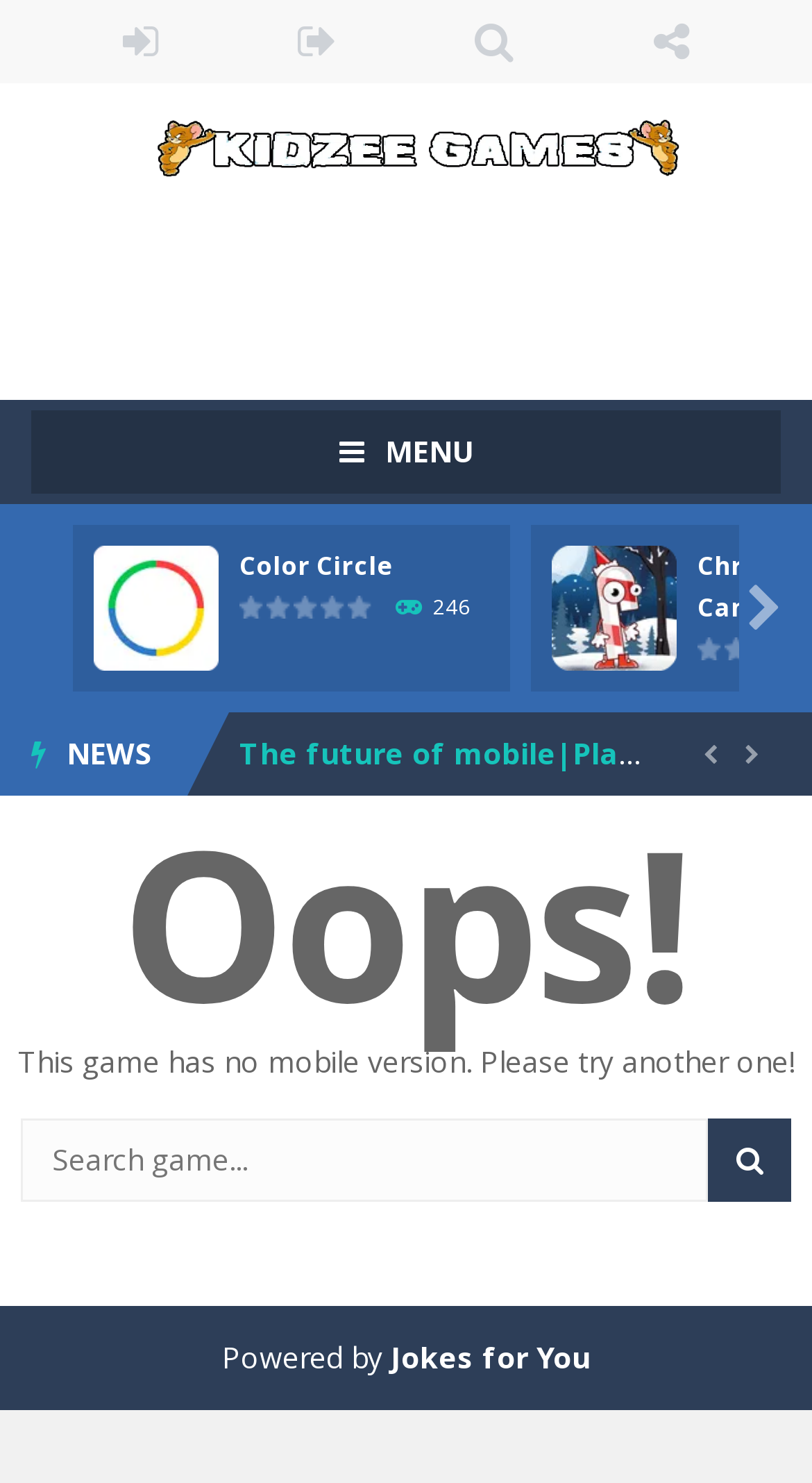Specify the bounding box coordinates of the area to click in order to execute this command: 'Play Color Circle game'. The coordinates should consist of four float numbers ranging from 0 to 1, and should be formatted as [left, top, right, bottom].

[0.115, 0.394, 0.269, 0.421]